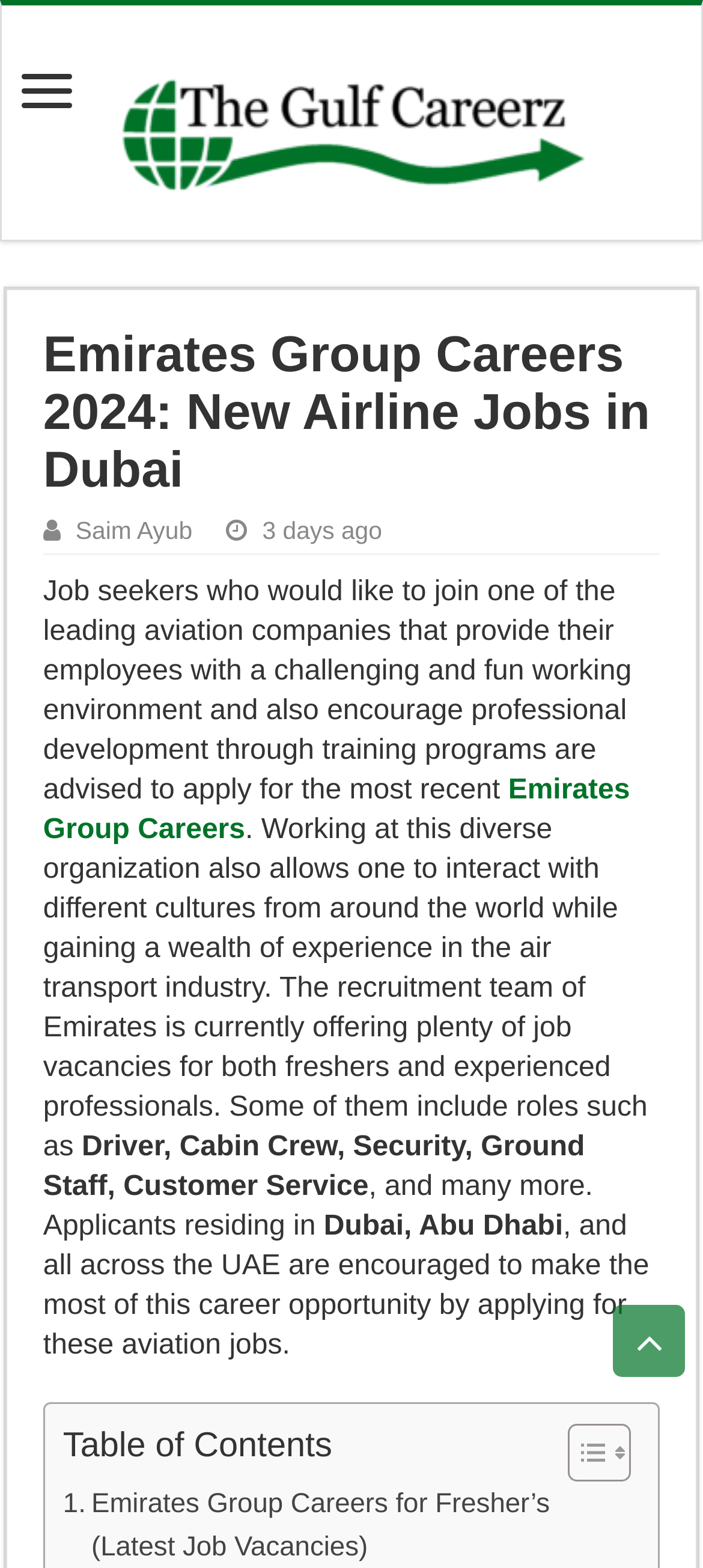What type of jobs are available in Emirates Group?
Give a detailed response to the question by analyzing the screenshot.

The webpage mentions that Emirates Group is offering various job vacancies, including Driver, Cabin Crew, Security, Ground Staff, Customer Service, and many more, indicating that the available jobs are related to the airline industry.